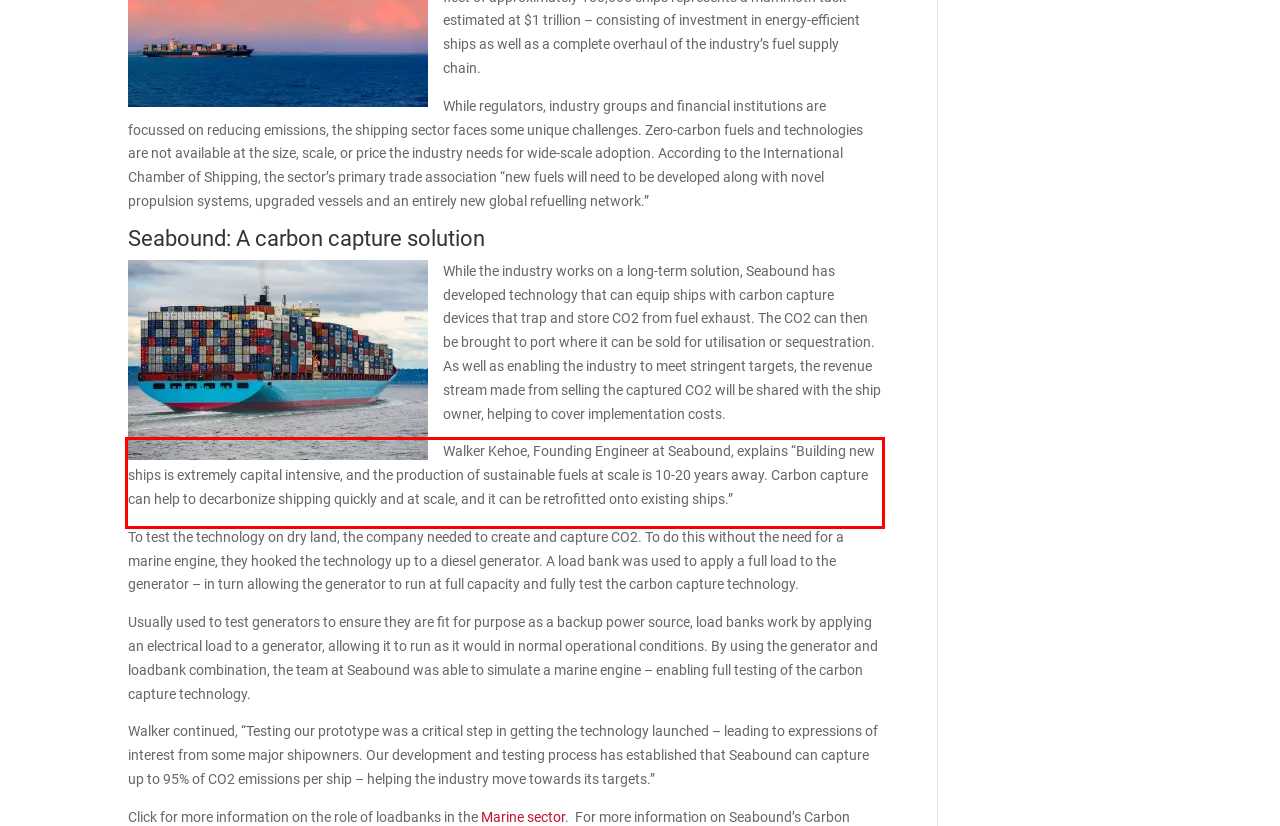Locate the red bounding box in the provided webpage screenshot and use OCR to determine the text content inside it.

Walker Kehoe, Founding Engineer at Seabound, explains “Building new ships is extremely capital intensive, and the production of sustainable fuels at scale is 10-20 years away. Carbon capture can help to decarbonize shipping quickly and at scale, and it can be retrofitted onto existing ships.”